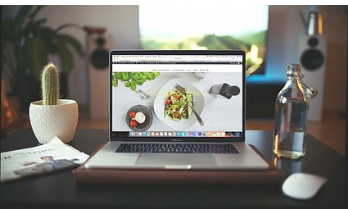What is the atmosphere in the scene?
Look at the image and answer the question with a single word or phrase.

Warm